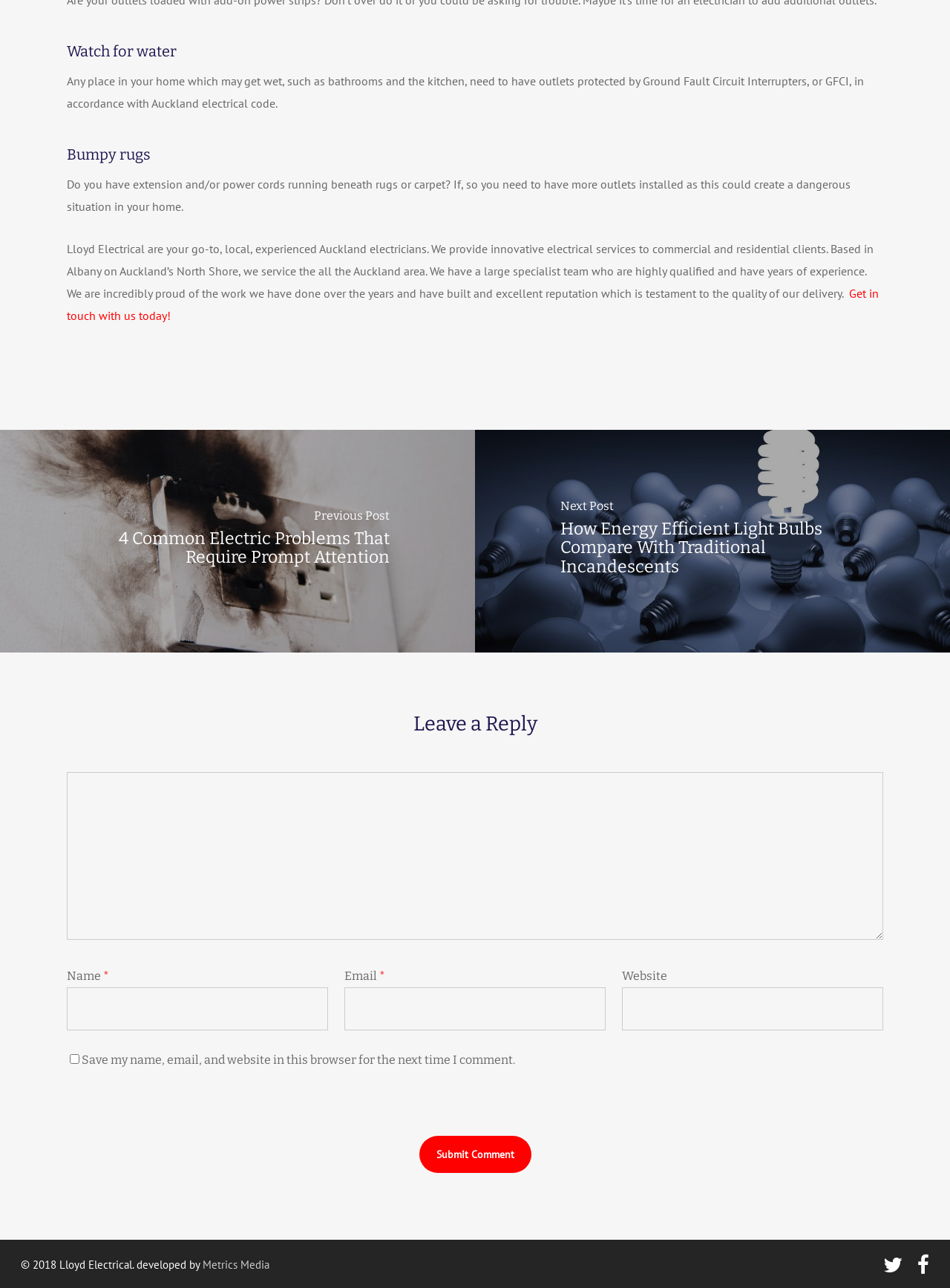Please determine the bounding box coordinates for the UI element described here. Use the format (top-left x, top-left y, bottom-right x, bottom-right y) with values bounded between 0 and 1: Metrics Media

[0.213, 0.976, 0.284, 0.987]